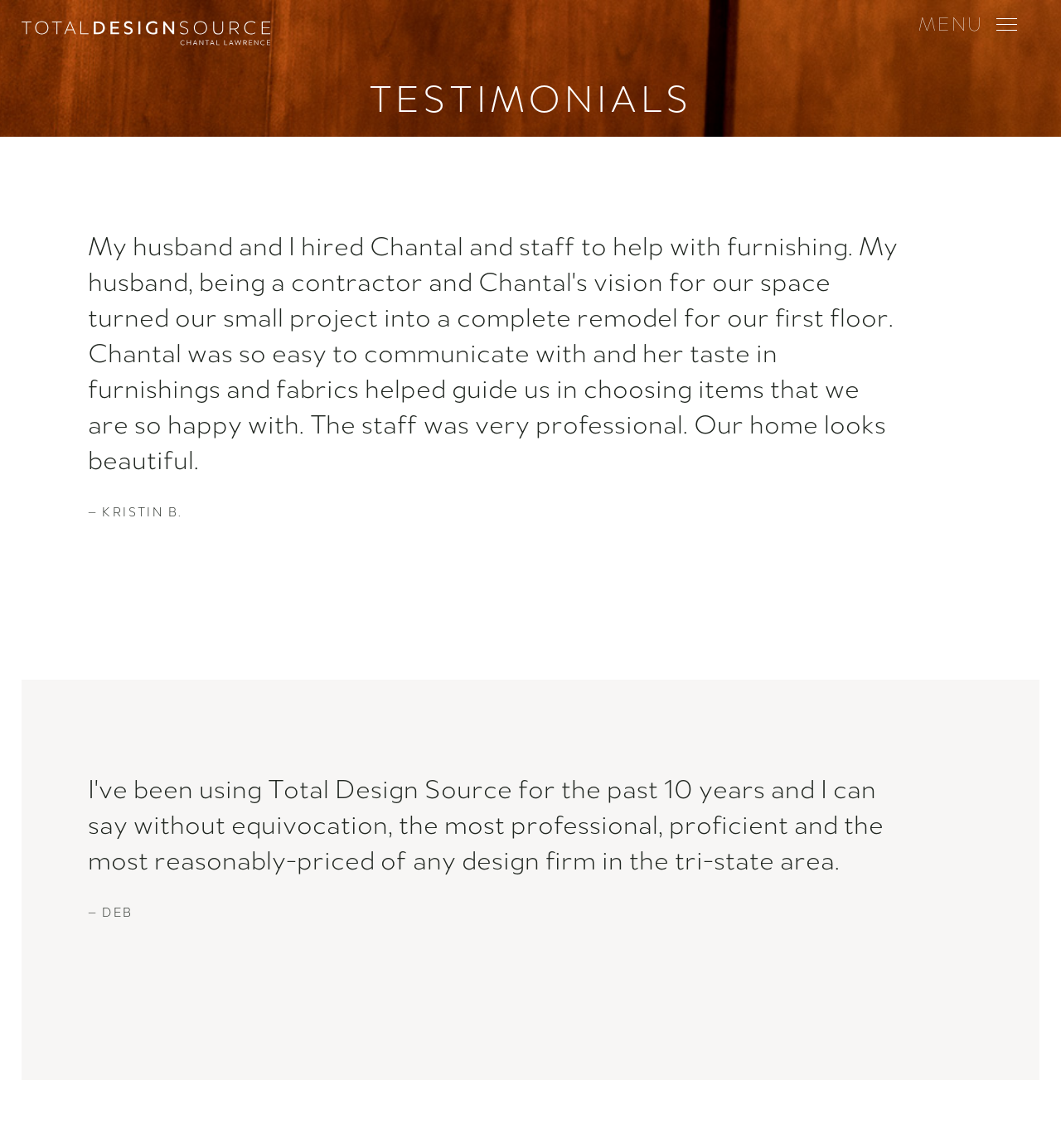What is the company name?
Look at the image and provide a detailed response to the question.

I found the company name 'Total Design Source' in the top-left corner of the webpage, both as a link and as an image.